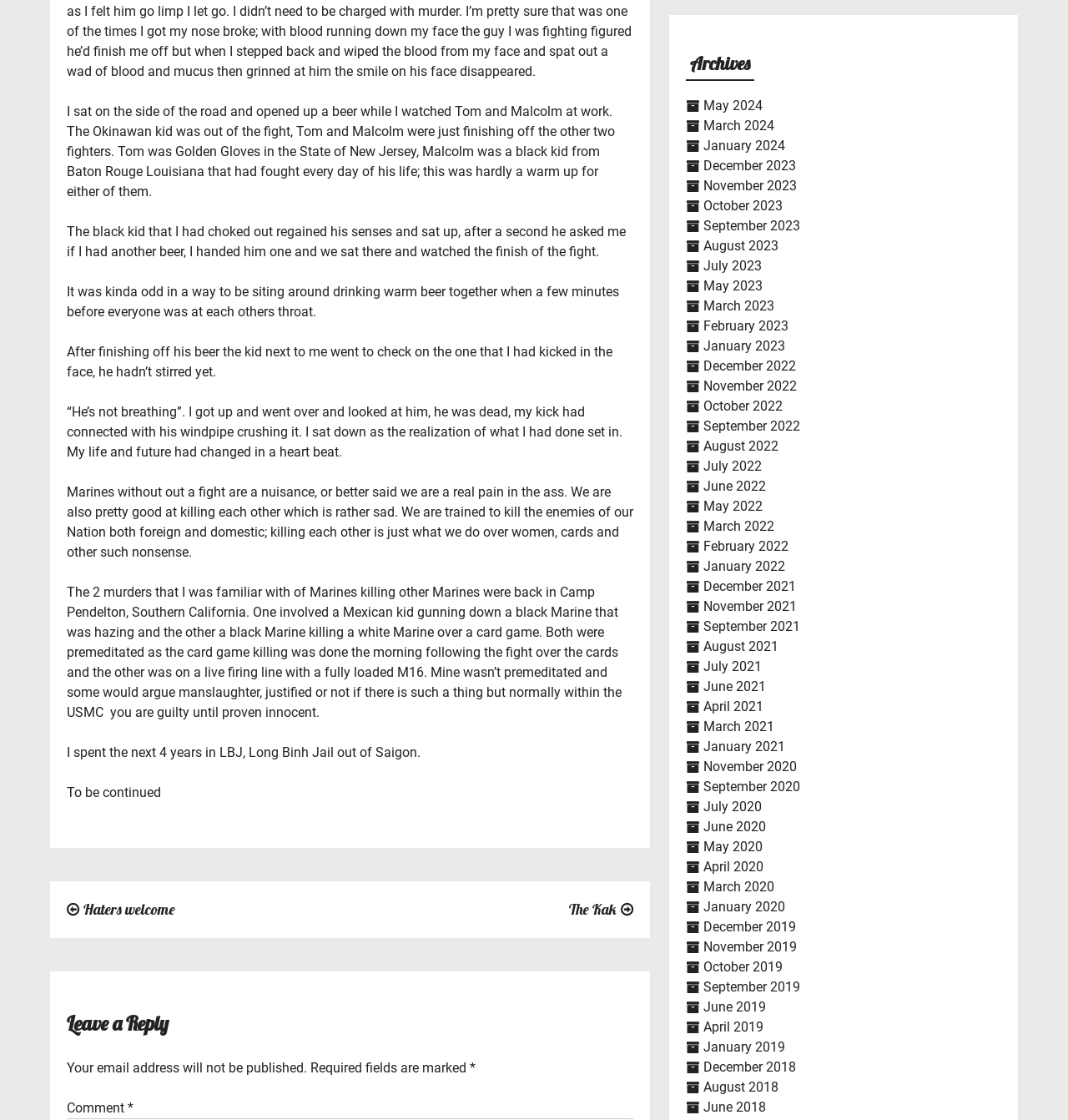What was the author's sentence for killing the man?
Based on the screenshot, respond with a single word or phrase.

4 years